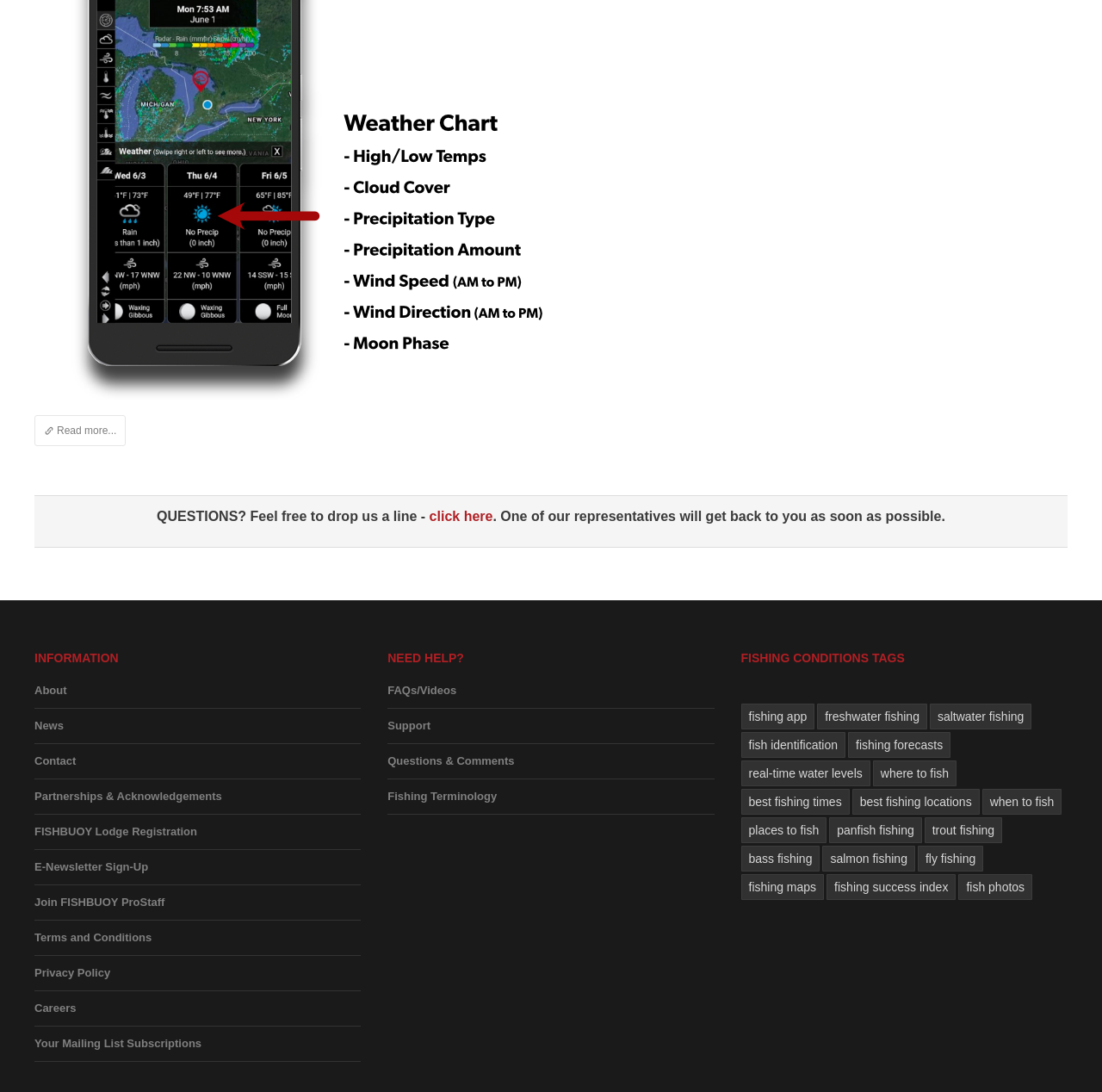Locate the bounding box coordinates of the item that should be clicked to fulfill the instruction: "Get help by clicking 'FAQs/Videos'".

[0.352, 0.617, 0.648, 0.649]